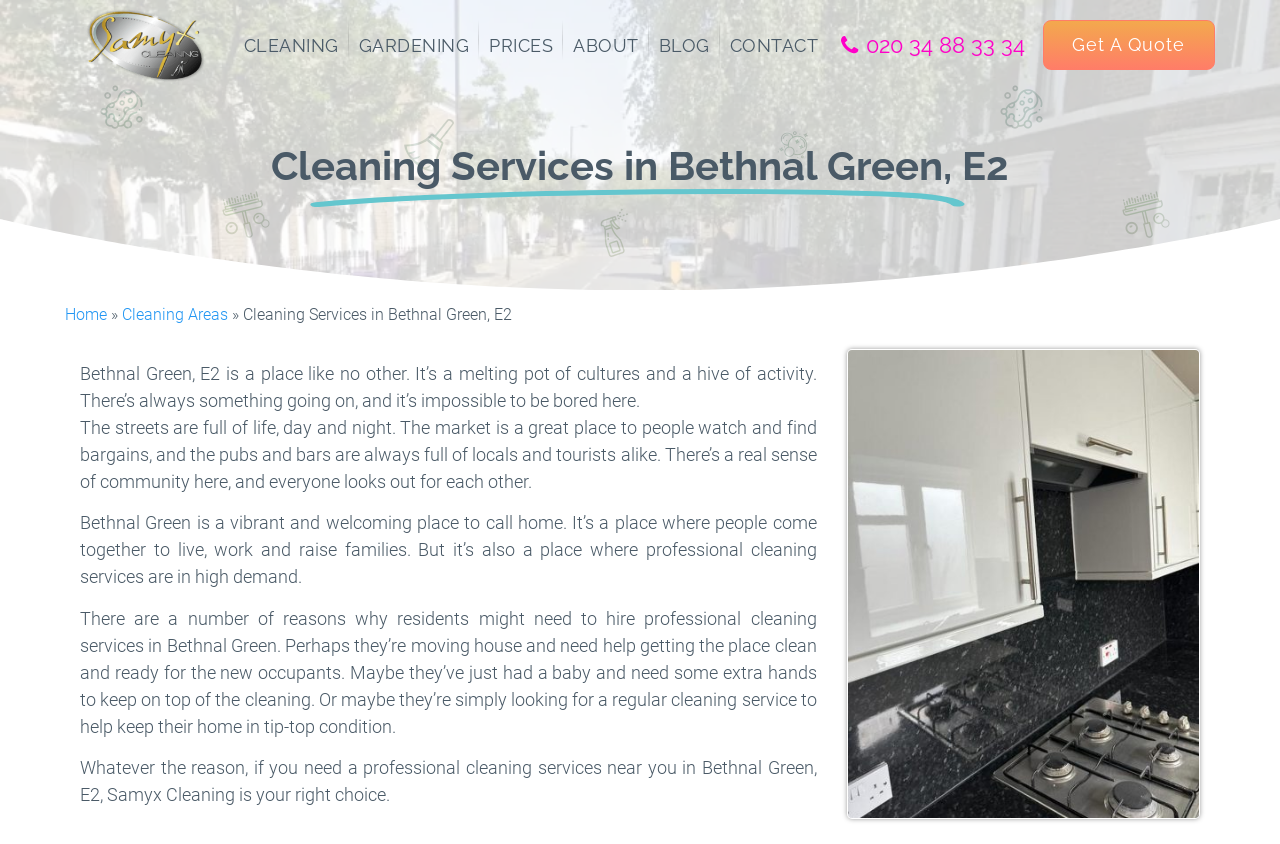Find the bounding box coordinates of the element to click in order to complete this instruction: "Get a quote for cleaning services". The bounding box coordinates must be four float numbers between 0 and 1, denoted as [left, top, right, bottom].

[0.815, 0.024, 0.949, 0.083]